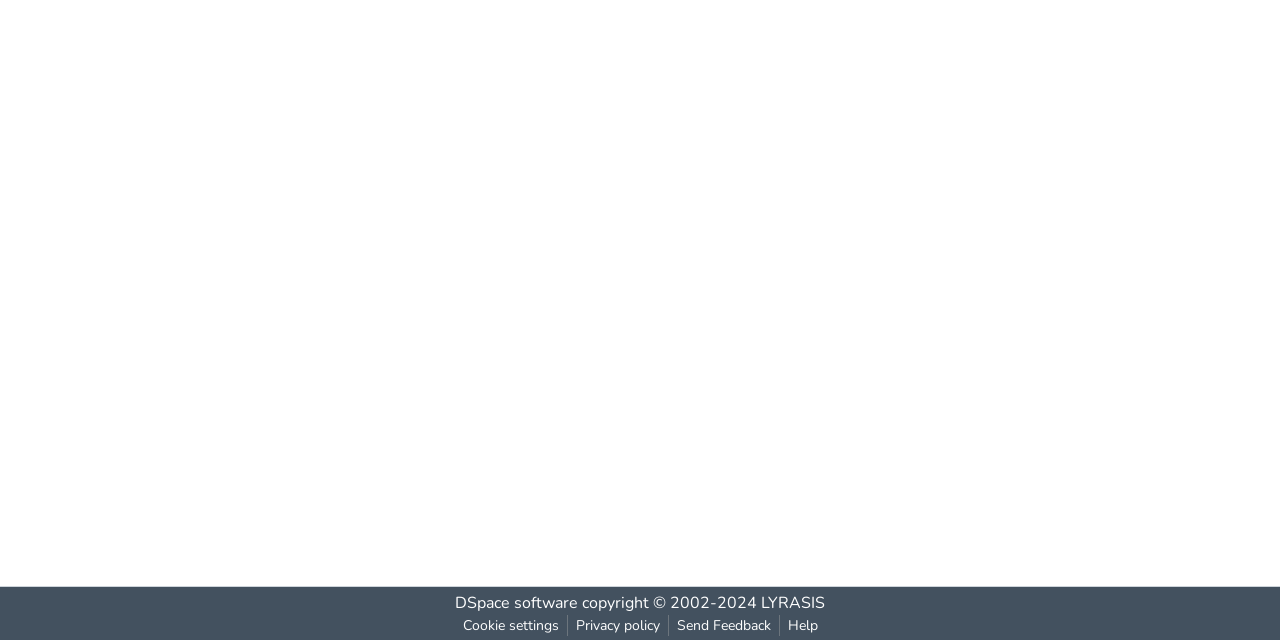Identify the bounding box of the HTML element described here: "Send Feedback". Provide the coordinates as four float numbers between 0 and 1: [left, top, right, bottom].

[0.522, 0.961, 0.608, 0.994]